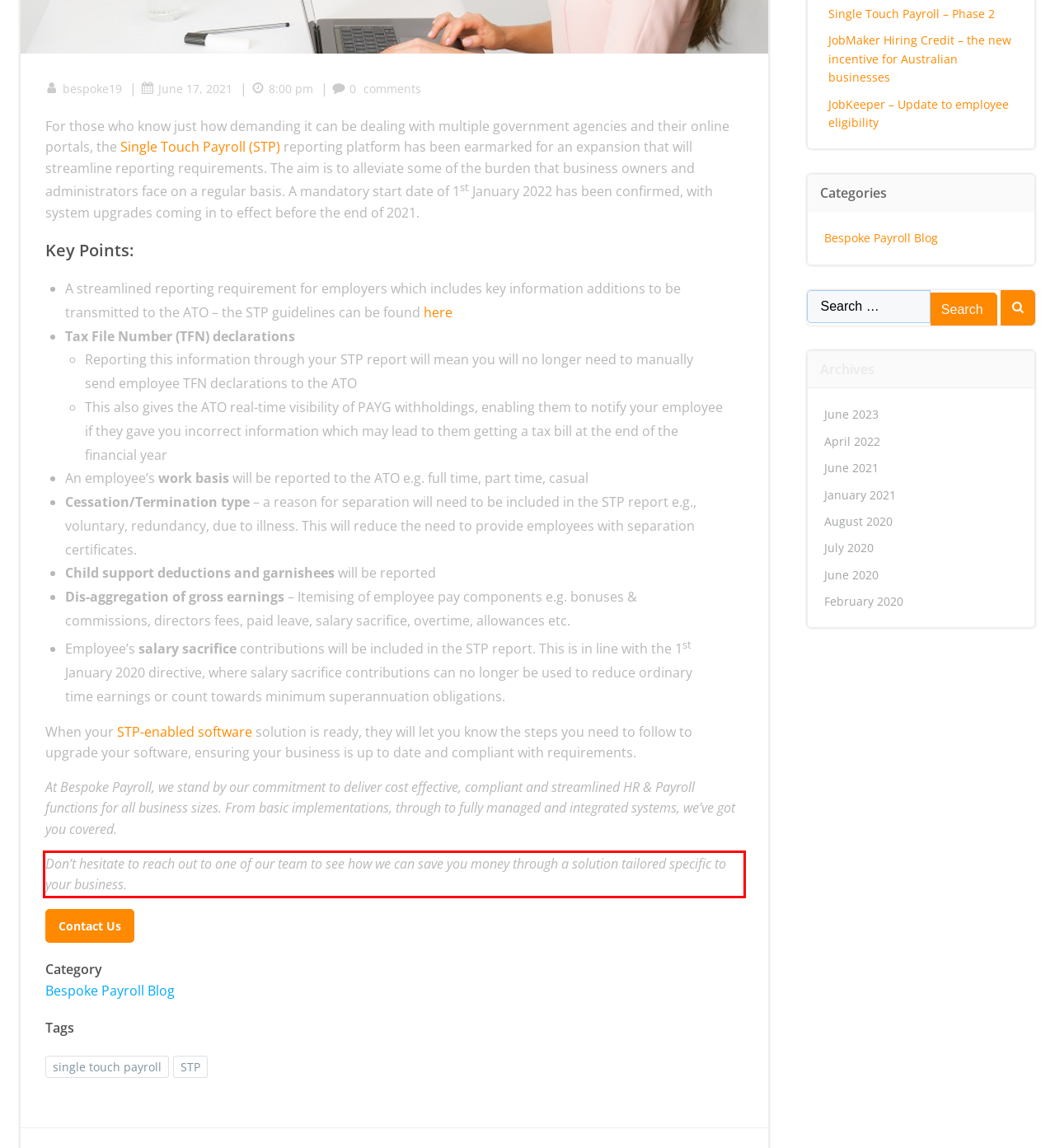You are given a screenshot of a webpage with a UI element highlighted by a red bounding box. Please perform OCR on the text content within this red bounding box.

Don’t hesitate to reach out to one of our team to see how we can save you money through a solution tailored specific to your business.